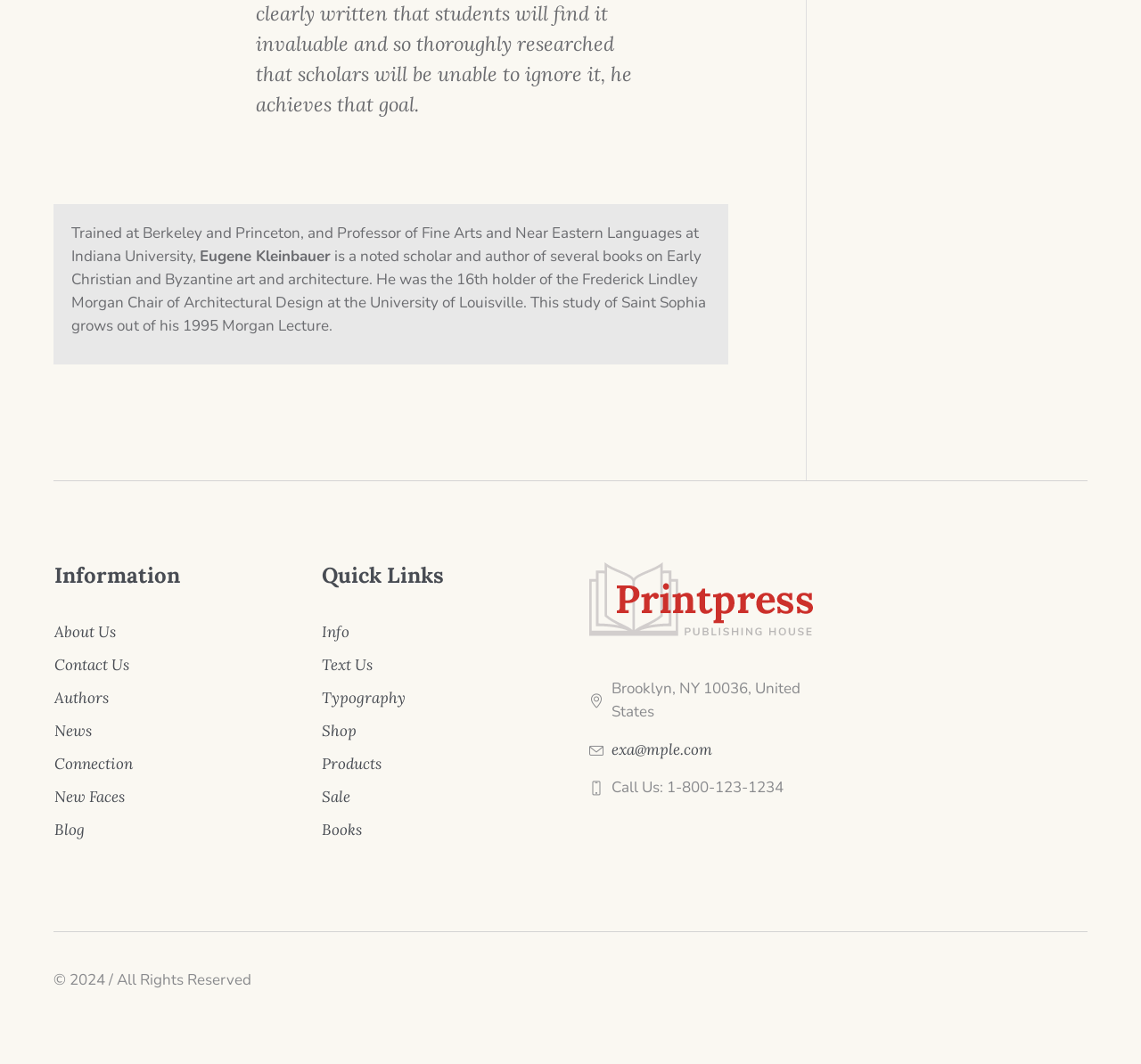What is the phone number to call?
Using the information from the image, answer the question thoroughly.

The phone number is mentioned in the StaticText element with OCR text 'Call Us: 1-800-123-1234'. This element is located at the bottom of the webpage, in the section with the address and email information.